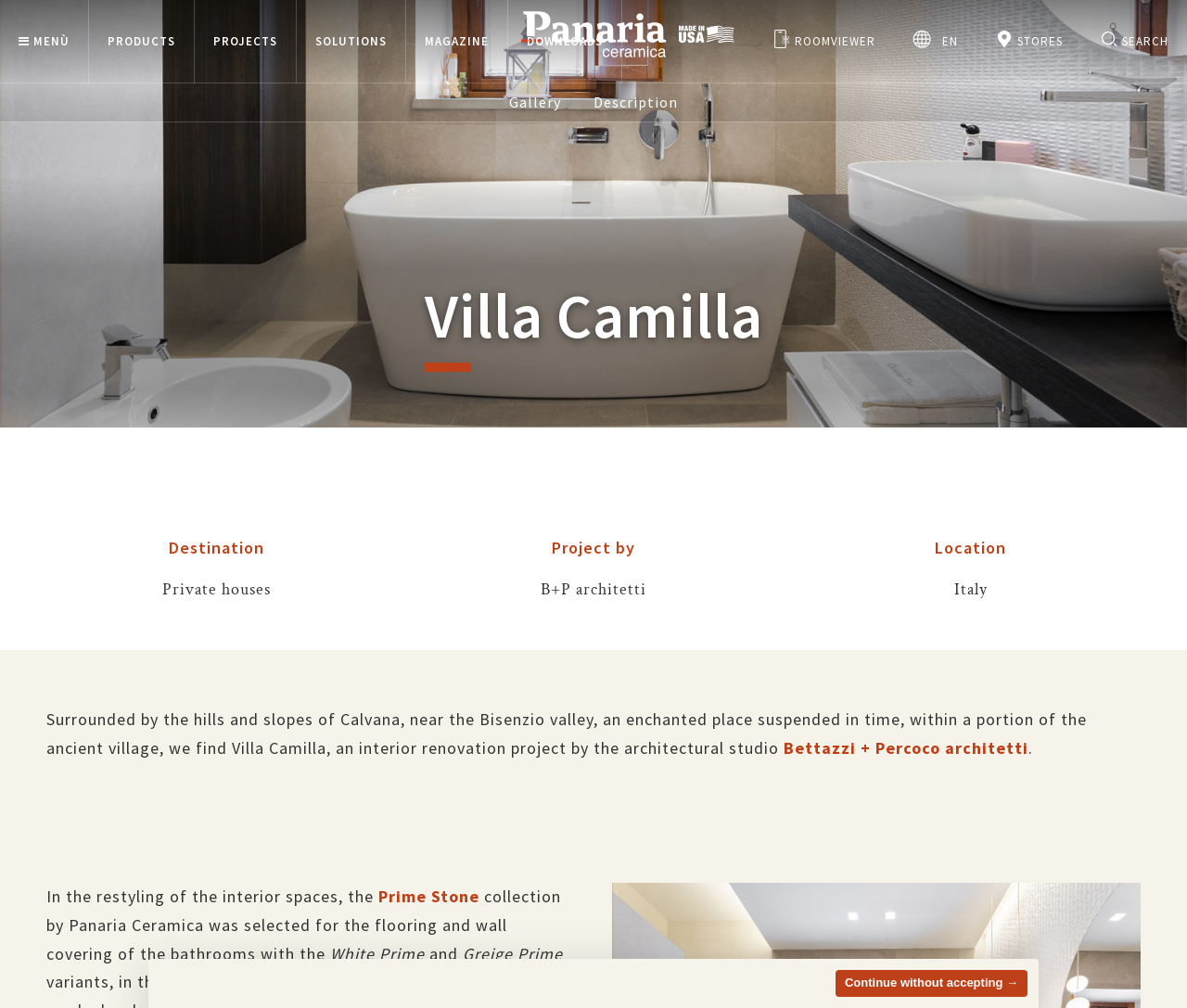Highlight the bounding box coordinates of the region I should click on to meet the following instruction: "learn more about ROOMVIEWER".

[0.635, 0.0, 0.753, 0.083]